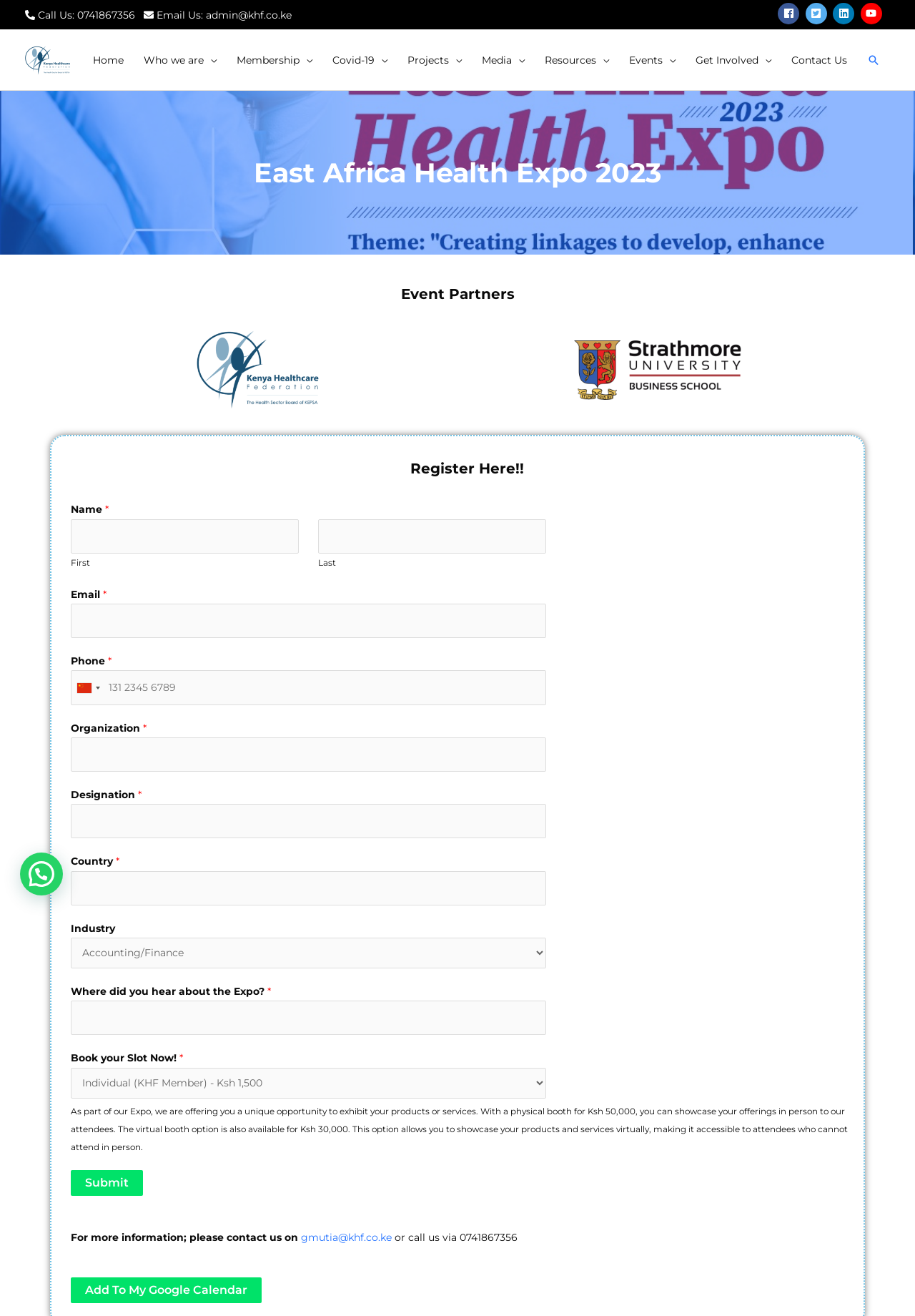Based on the image, please respond to the question with as much detail as possible:
How many fields are required to register for the Expo?

The required fields can be found in the registration form, which includes fields for Name, Email, Phone, Organization, Designation, Country, Industry, and Where did you hear about the Expo?